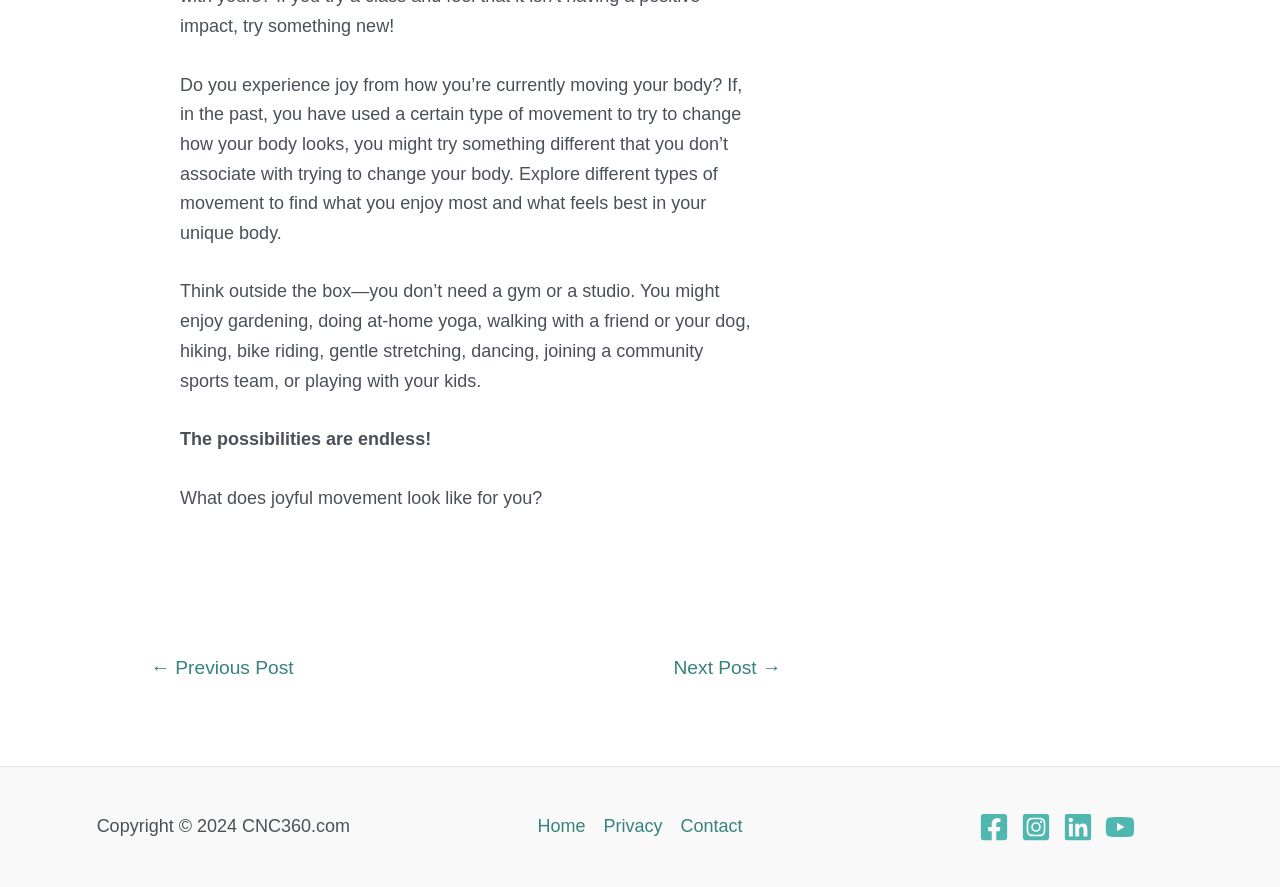What is the topic of the main text?
Please use the image to deliver a detailed and complete answer.

The main text on the webpage discusses the concept of joyful movement, encouraging readers to explore different types of movement that bring them joy, rather than focusing on changing their body shape.